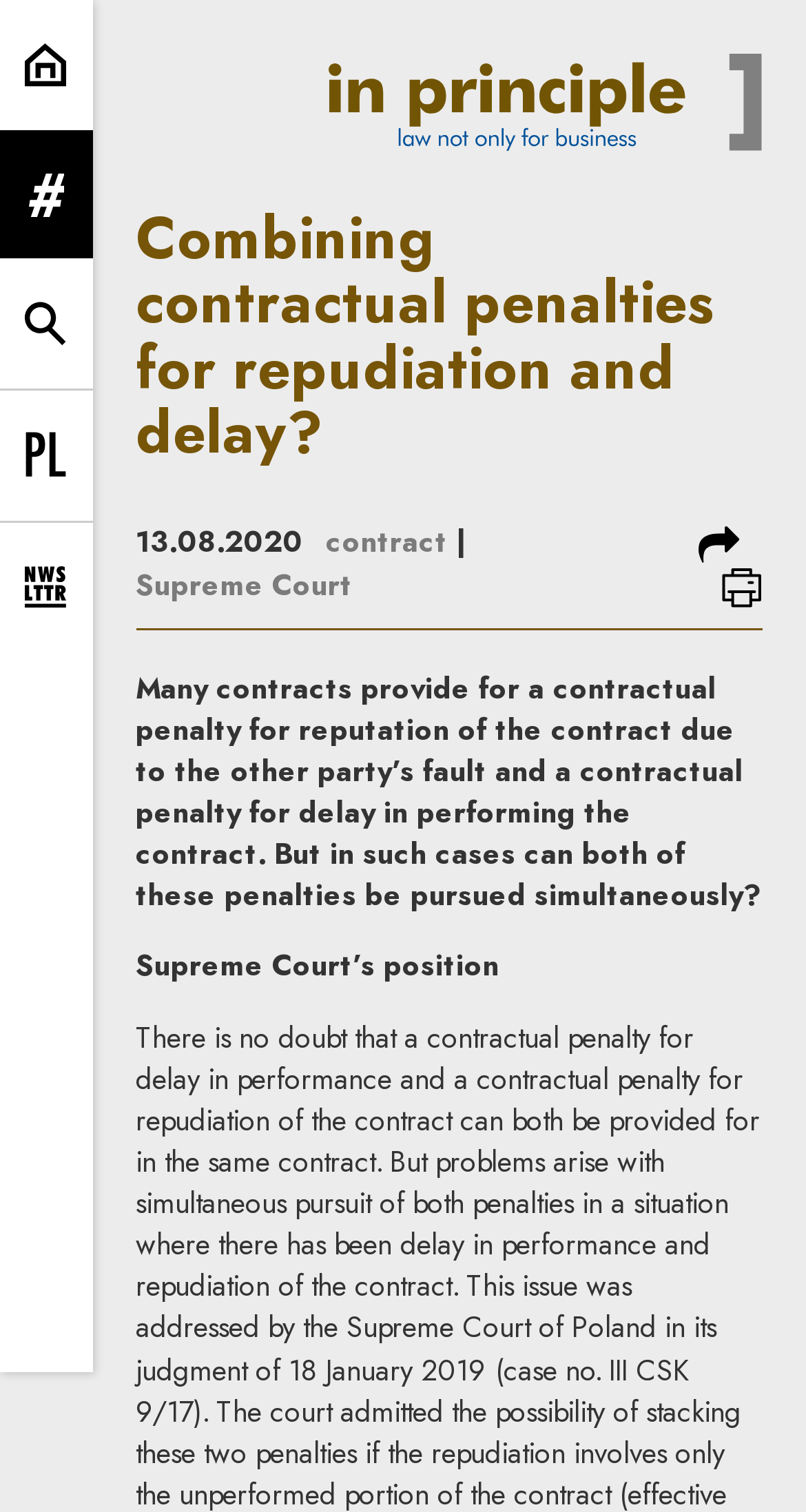How many links are there in the top menu?
Analyze the image and deliver a detailed answer to the question.

I found the number of links in the top menu by looking at the link elements with the content 'Go to content', 'expand menu', 'expand search form', 'Change language to PL', and 'expand newsletter subscription form' which are located at the top of the page.